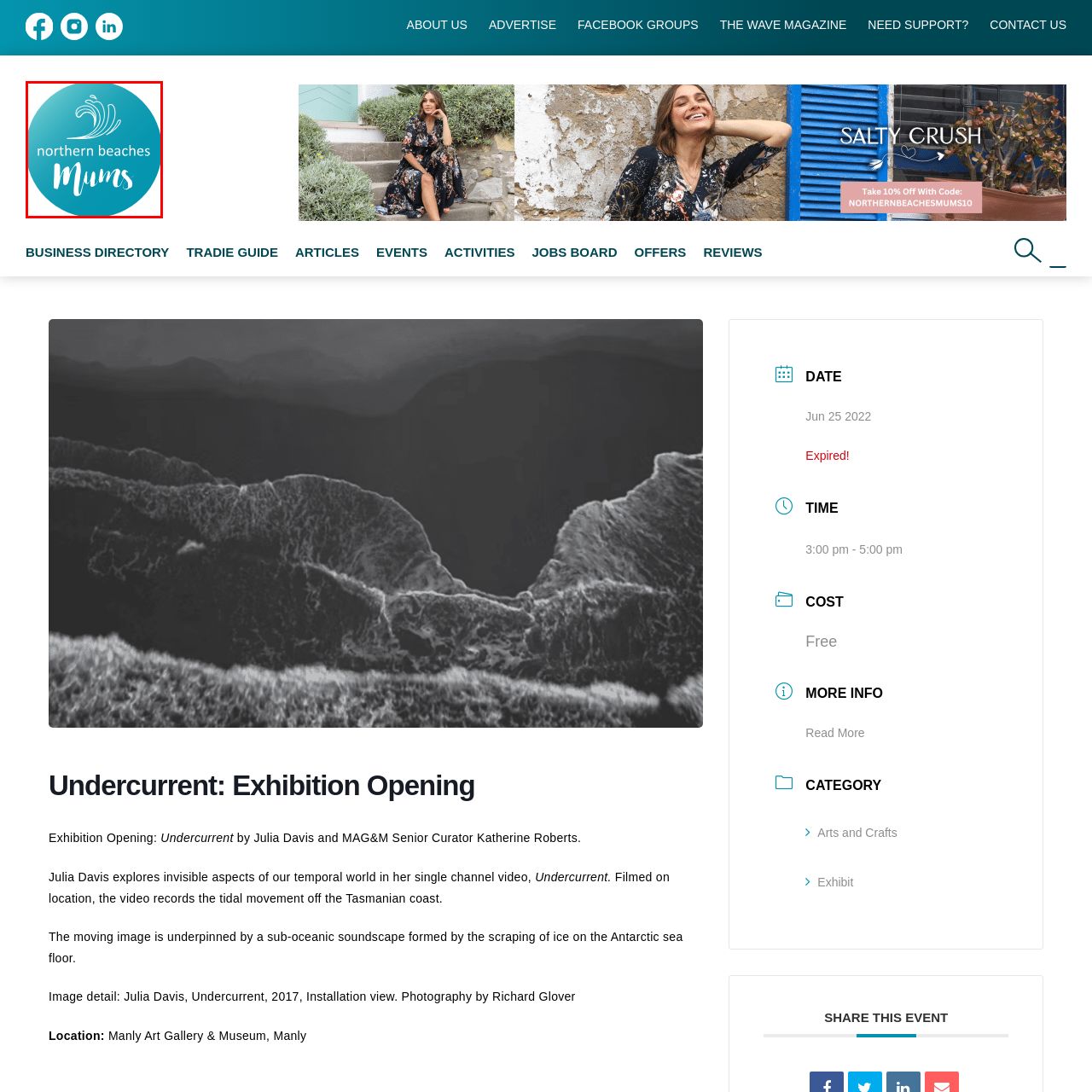Explain in detail what is happening in the image enclosed by the red border.

The image features the logo of "Northern Beaches Mums," presented in a circular format with a soothing teal background. The design includes a stylized wave emblem at the top, symbolizing the coastal essence of the Northern Beaches, while the text is elegantly composed with "northern beaches" in a modern, straightforward font, and "Mums" in a flowing, cursive style. This logo reflects the community-oriented spirit of the Northern Beaches Mums group, which serves as a platform for local mothers to connect, share, and support one another in the vibrant Northern Beaches region.